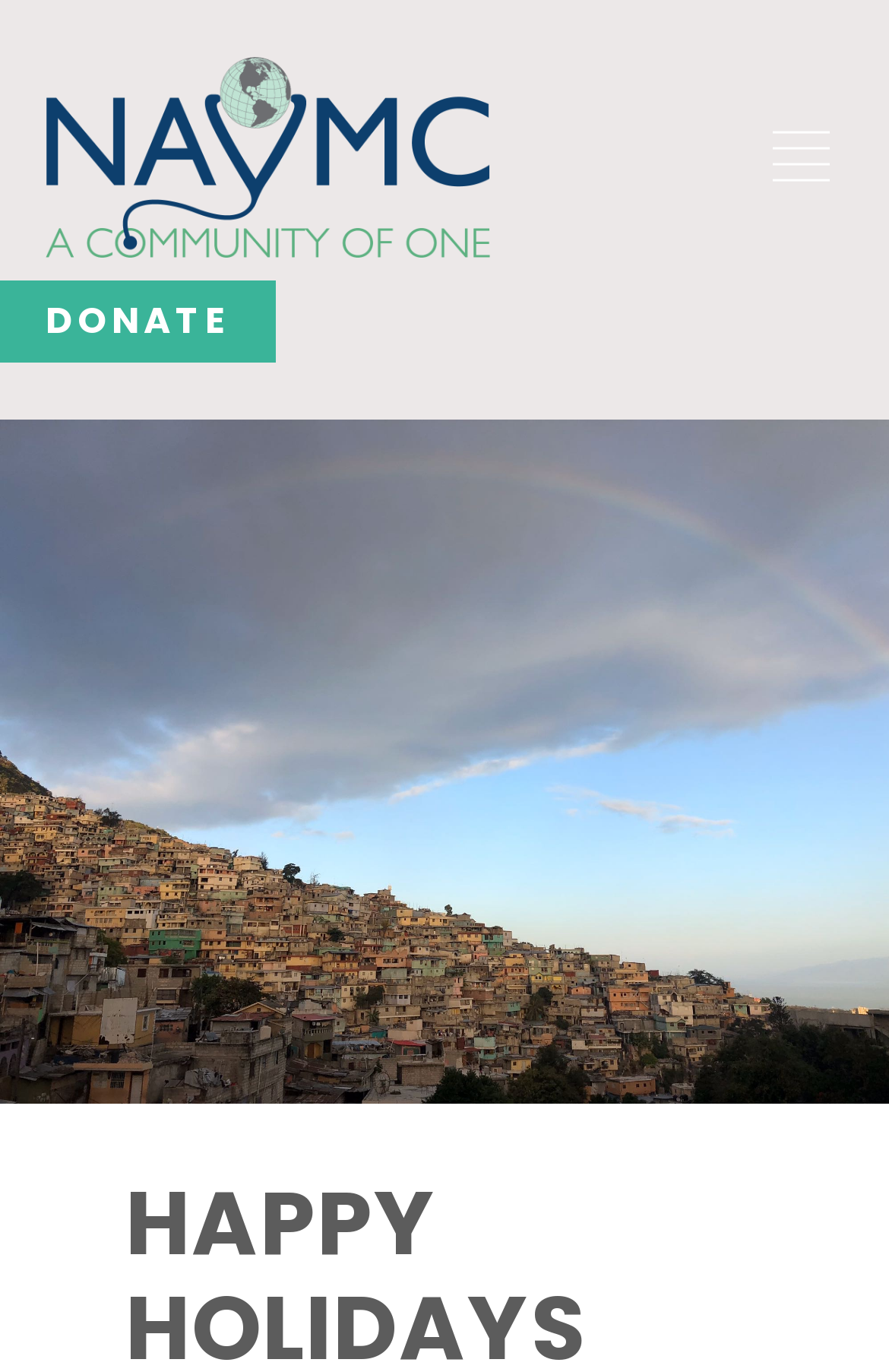Predict the bounding box coordinates for the UI element described as: "Donate". The coordinates should be four float numbers between 0 and 1, presented as [left, top, right, bottom].

[0.0, 0.204, 0.31, 0.264]